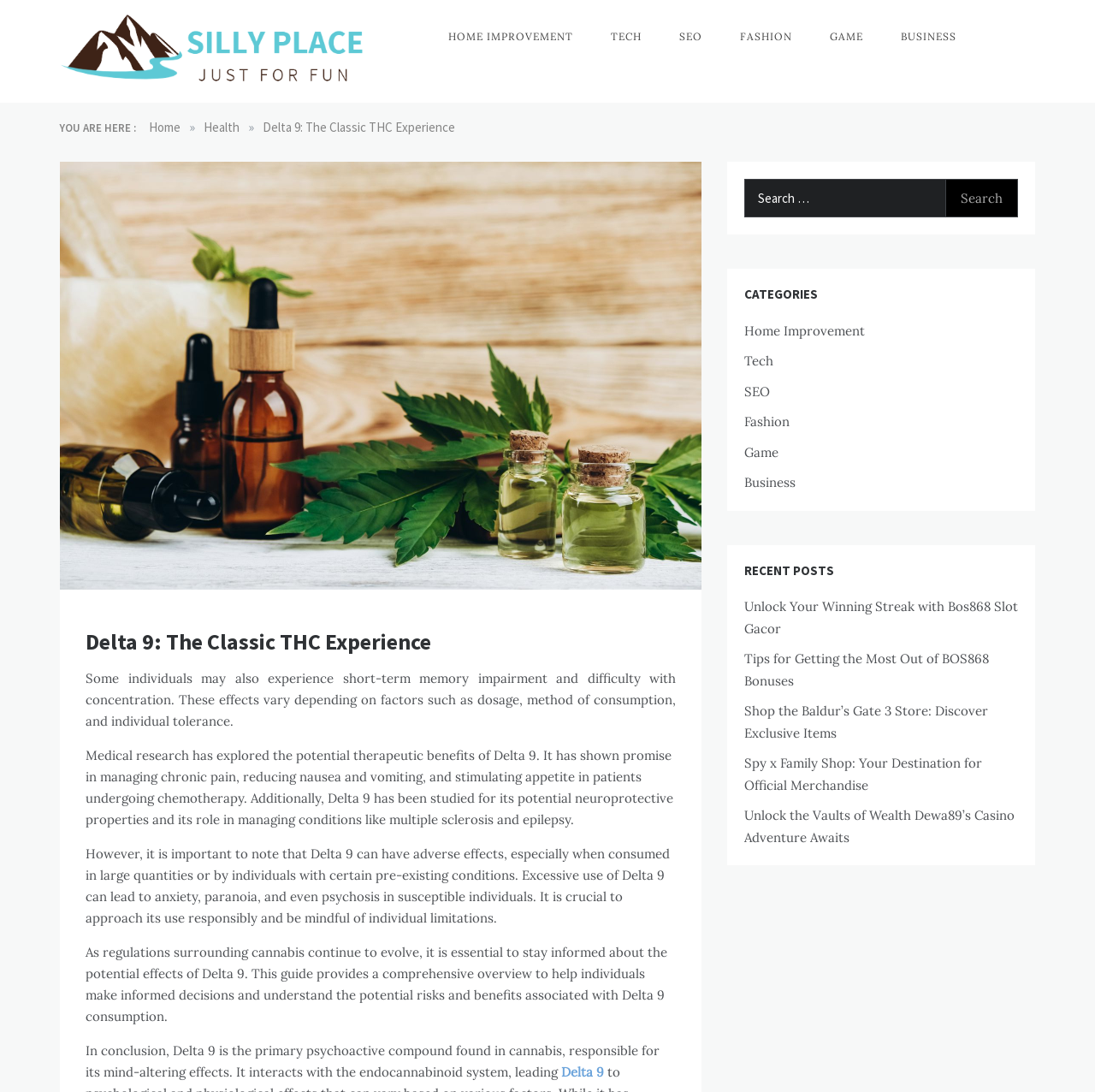What is the primary psychoactive compound found in cannabis?
Could you answer the question with a detailed and thorough explanation?

This answer can be obtained by reading the text content of the webpage, specifically the paragraph that starts with 'In conclusion, Delta 9 is the primary psychoactive compound found in cannabis...'. This paragraph explains the role of Delta 9 in cannabis and its effects on the human body.